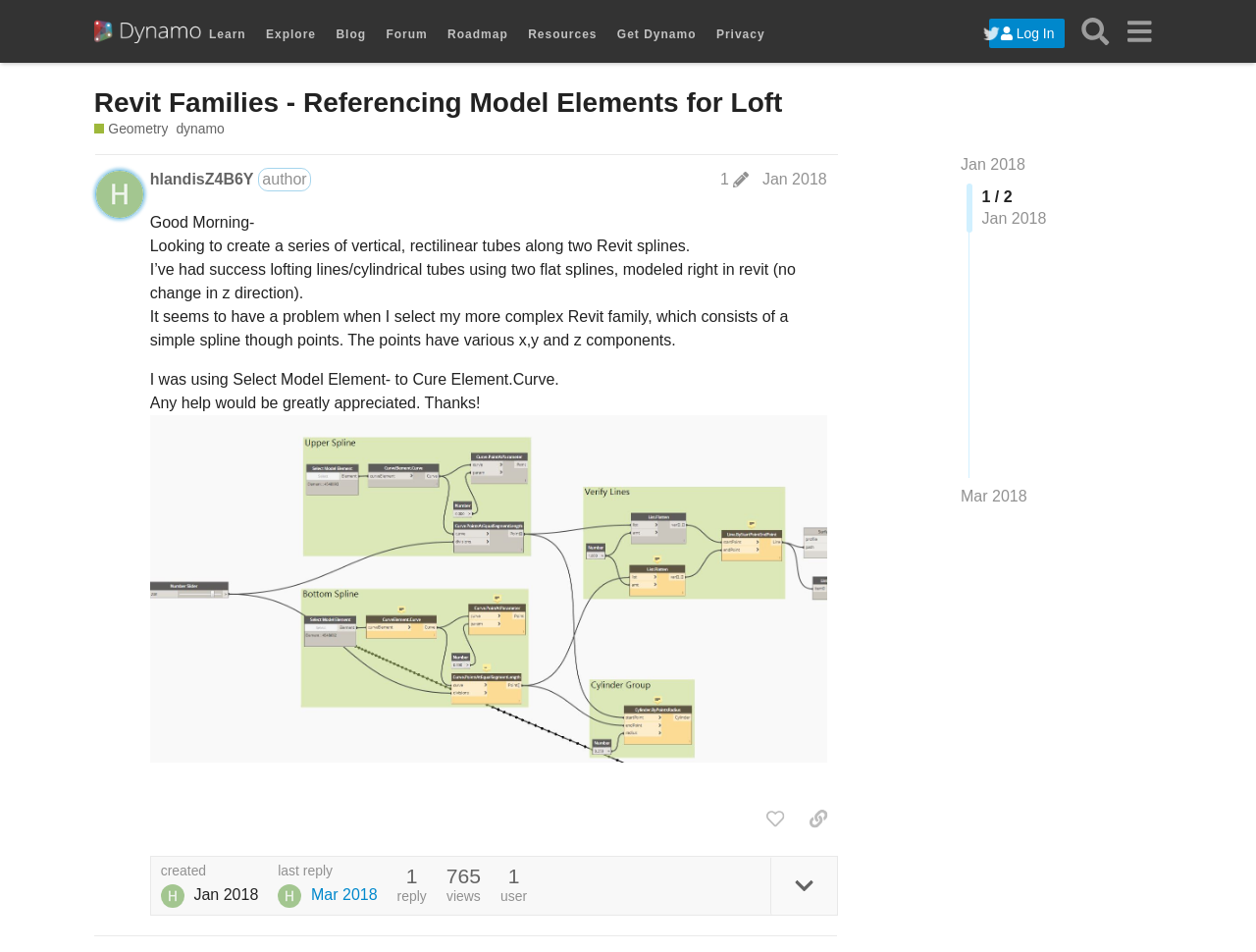Determine the bounding box coordinates of the clickable area required to perform the following instruction: "Click on the 'Learn' link". The coordinates should be represented as four float numbers between 0 and 1: [left, top, right, bottom].

[0.166, 0.029, 0.196, 0.043]